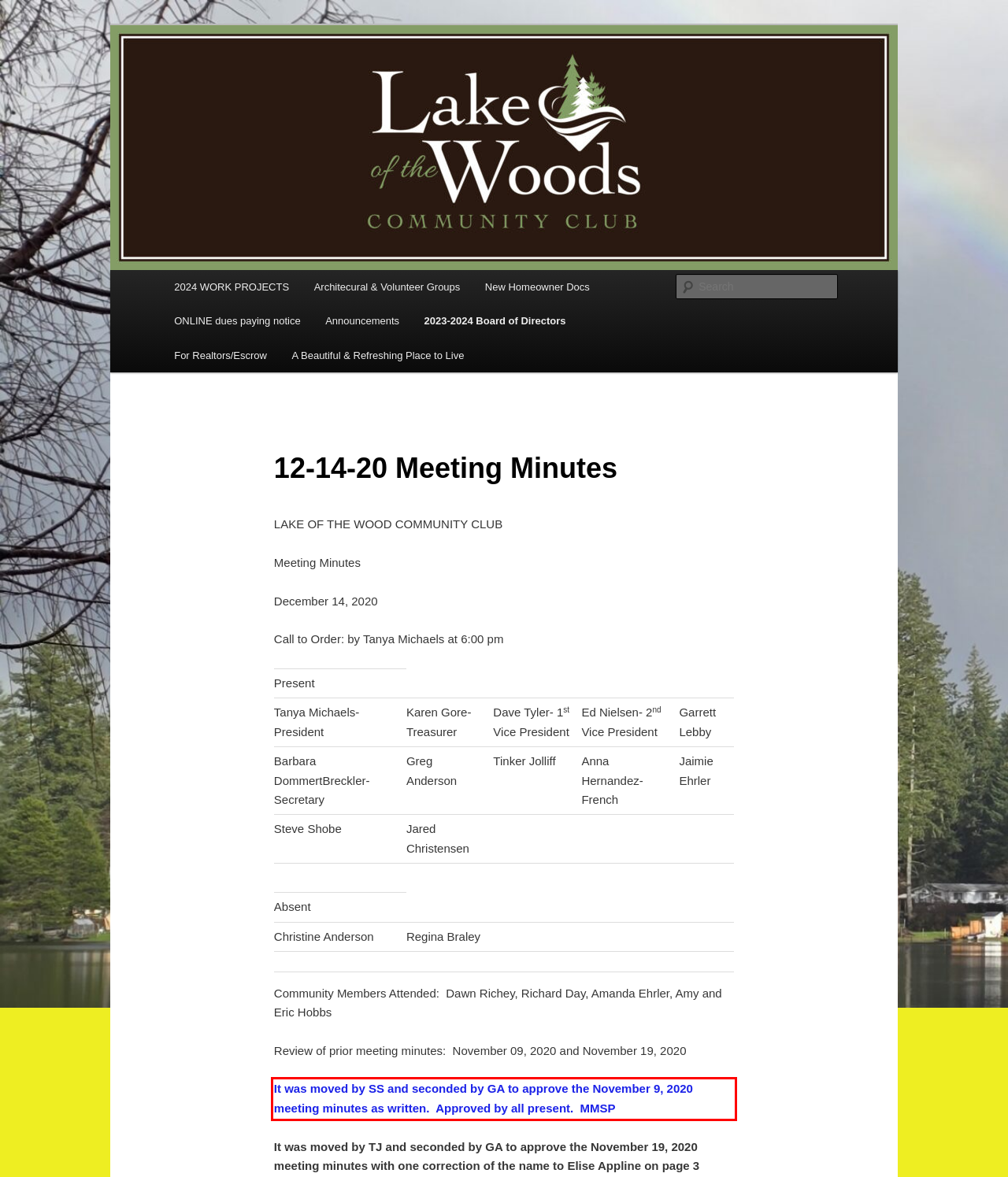You have a screenshot of a webpage with a red bounding box. Use OCR to generate the text contained within this red rectangle.

It was moved by SS and seconded by GA to approve the November 9, 2020 meeting minutes as written. Approved by all present. MMSP